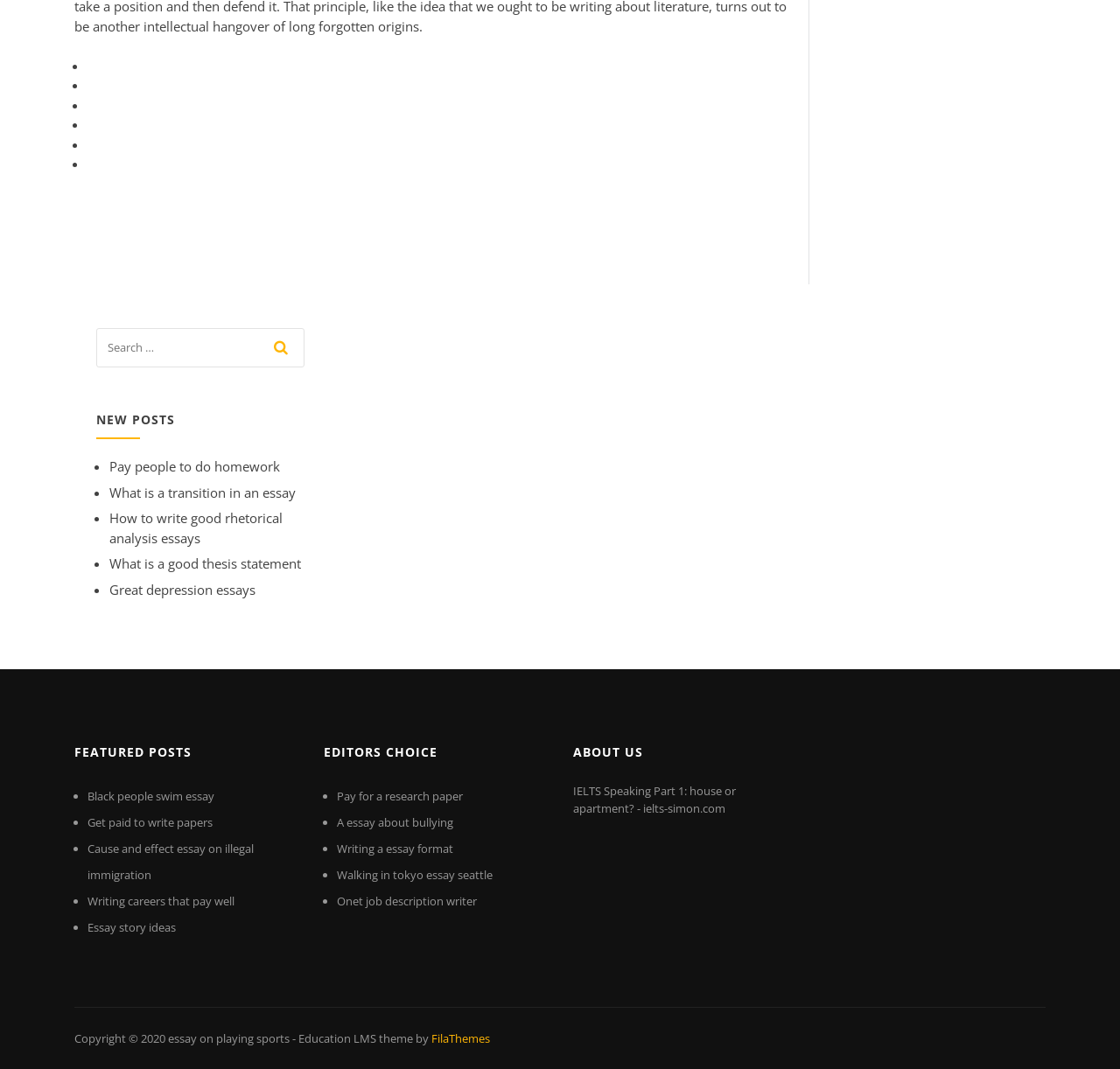Reply to the question with a single word or phrase:
How many list markers are there on this webpage?

15